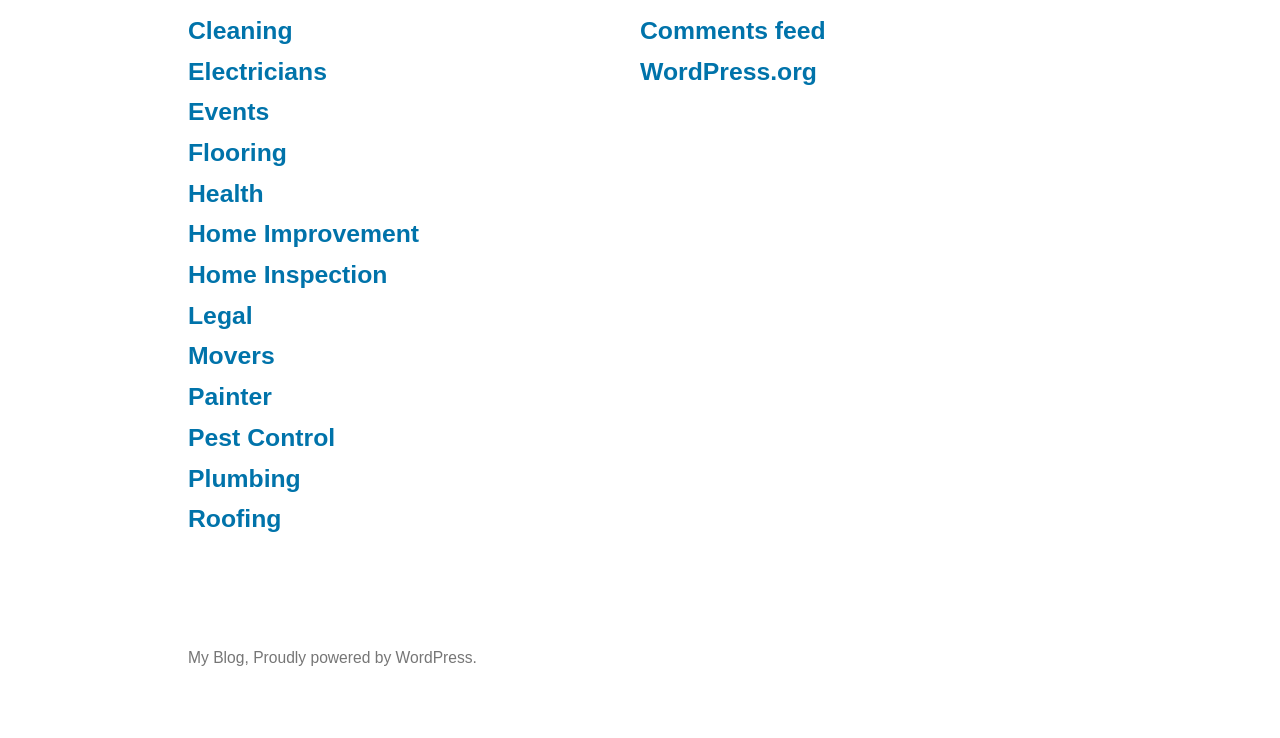What type of feed is available on this webpage?
Refer to the image and provide a detailed answer to the question.

The link 'Comments feed' on the webpage indicates that a feed for comments is available, allowing users to stay updated on comments made on the blog.